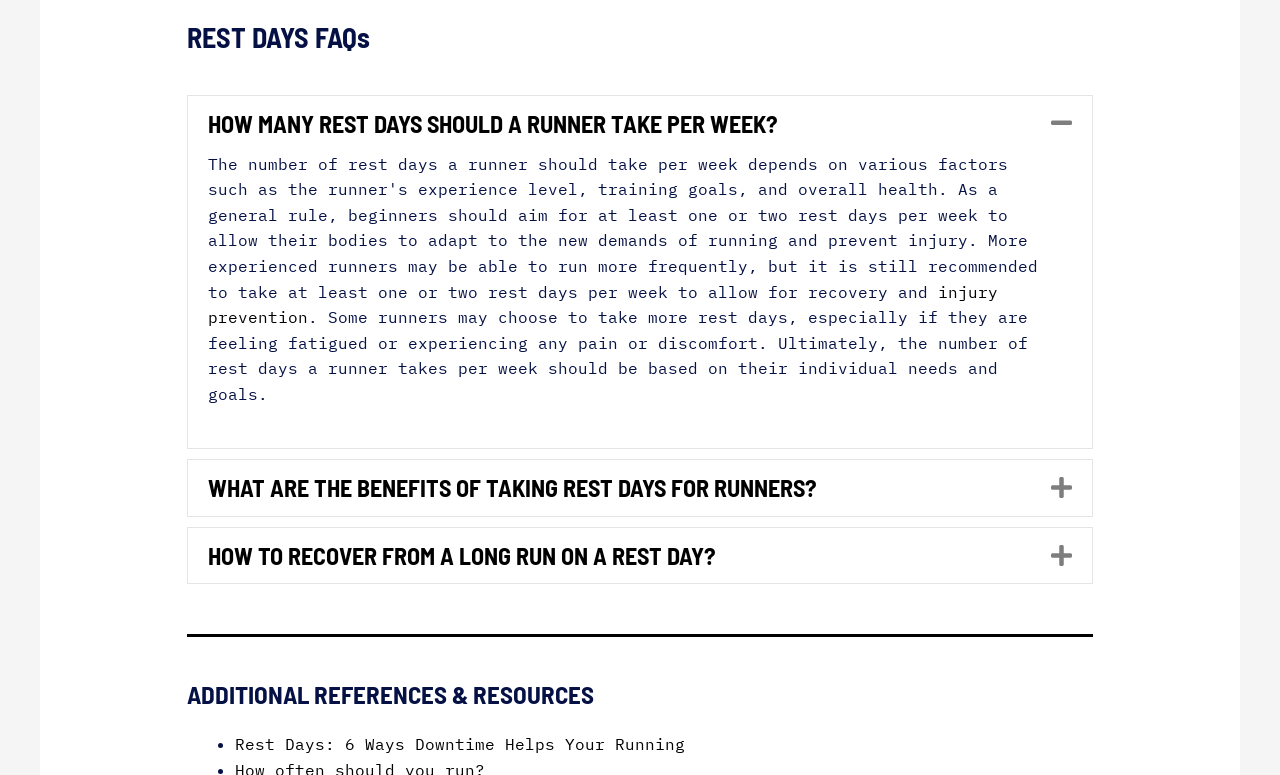What is the purpose of rest days for runners?
Refer to the image and give a detailed answer to the query.

According to the webpage, rest days are important for runners to prevent injuries. This is mentioned in the section 'HOW MANY REST DAYS SHOULD A RUNNER TAKE PER WEEK?' where it says 'Some runners may choose to take more rest days, especially if they are feeling fatigued or experiencing any pain or discomfort.'